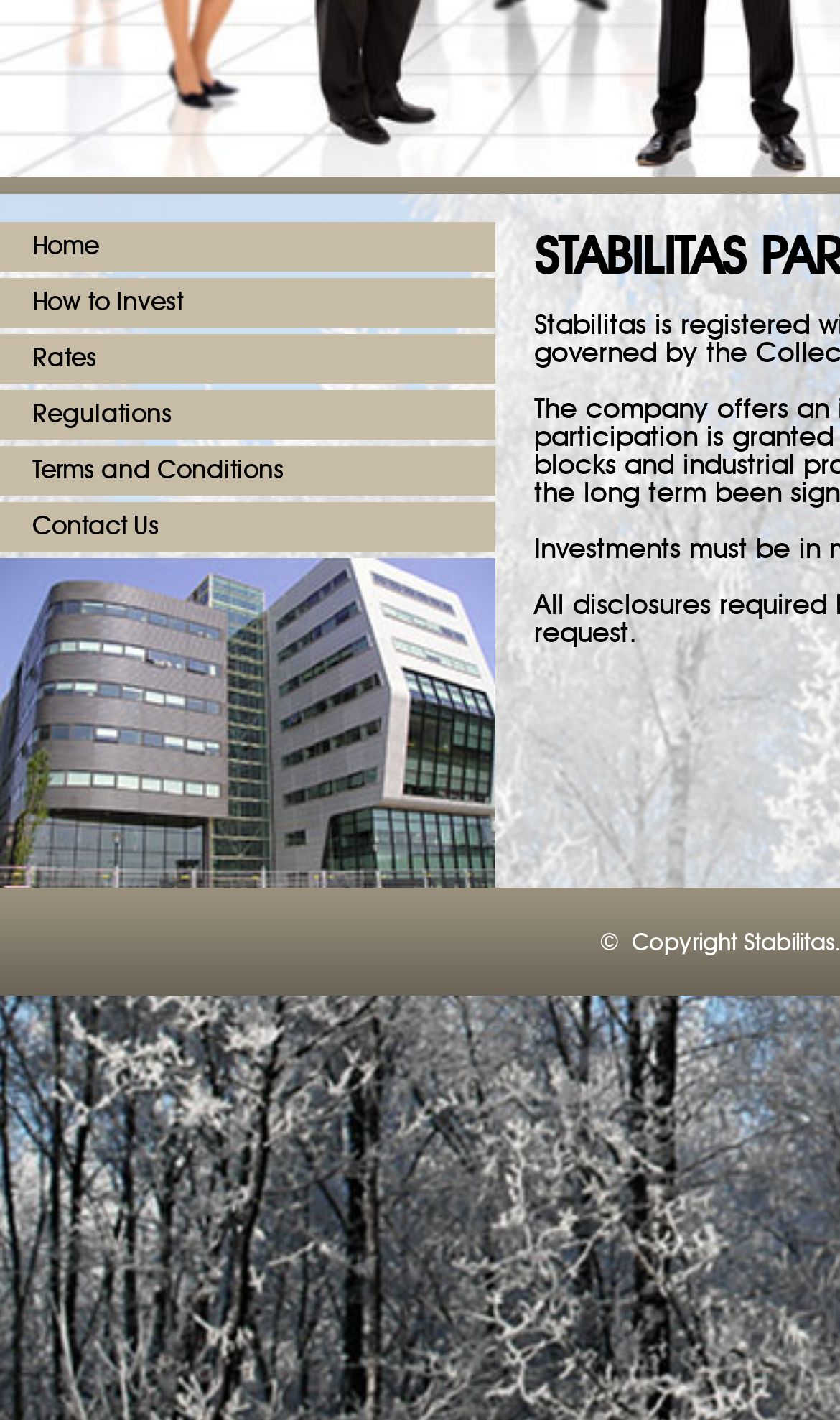Given the element description Home, specify the bounding box coordinates of the corresponding UI element in the format (top-left x, top-left y, bottom-right x, bottom-right y). All values must be between 0 and 1.

[0.0, 0.156, 0.59, 0.19]